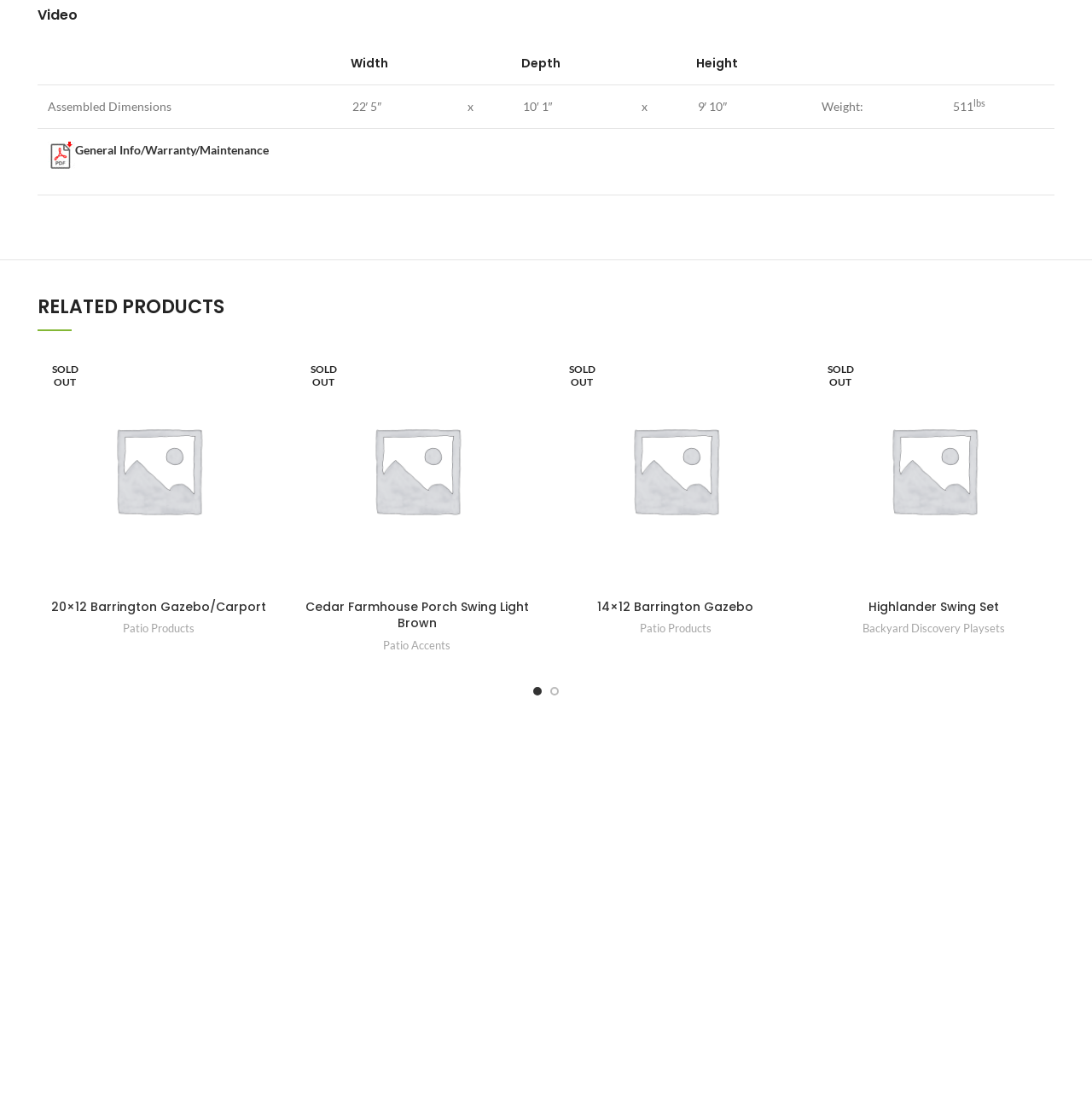What is the category of the product 'Cedar Farmhouse Porch Swing Light Brown'?
Can you provide an in-depth and detailed response to the question?

The category of the product 'Cedar Farmhouse Porch Swing Light Brown' is listed below the product name, which is 'Patio Accents'.